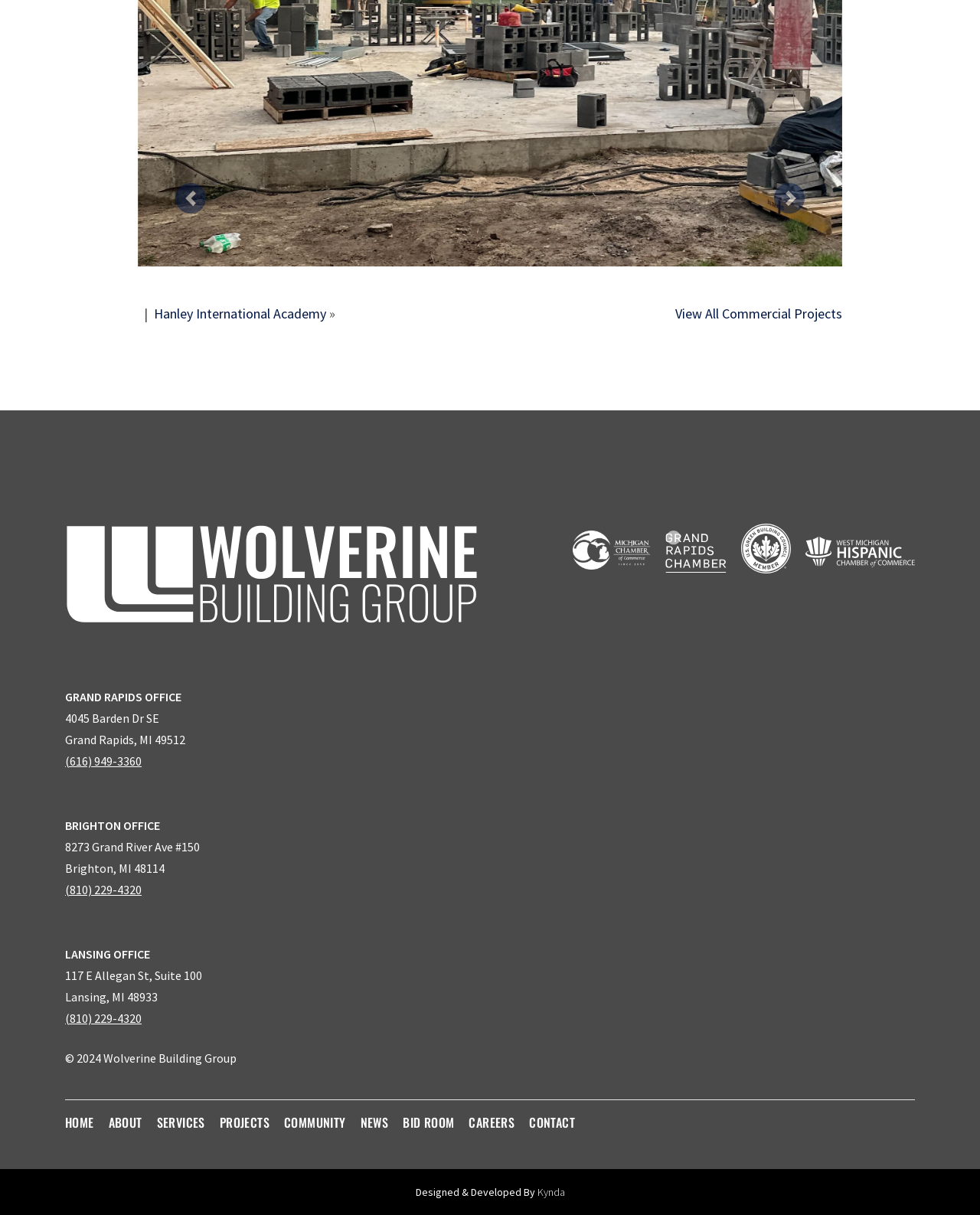Please specify the bounding box coordinates of the clickable region necessary for completing the following instruction: "View all commercial projects". The coordinates must consist of four float numbers between 0 and 1, i.e., [left, top, right, bottom].

[0.689, 0.251, 0.859, 0.265]